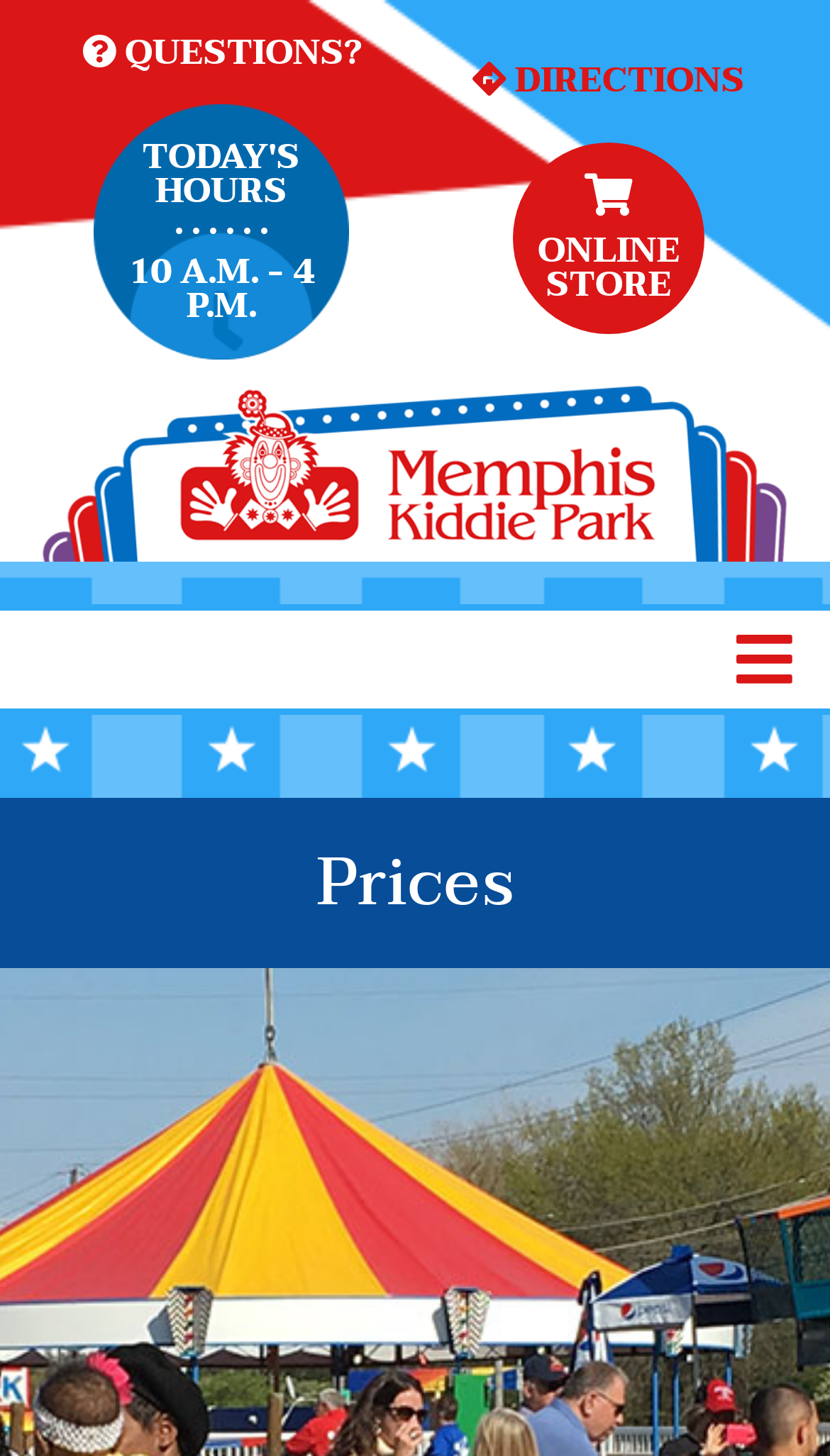Provide an in-depth description of the elements and layout of the webpage.

The webpage is about Memphis Kiddie Park, a family amusement park in Brooklyn, OH. At the top left corner, there is a logo of Memphis Kiddie Park, which is an image. Below the logo, there are several links, including "QUESTIONS?" and "TODAY'S HOURS", which is also a heading. The "TODAY'S HOURS" link is accompanied by a static text displaying the hours "10 A.M. - 4 P.M.".

On the top right corner, there are three links: "DIRECTIONS", "ONLINE STORE", and a submenu with links to different pages, including "Home", "Hours", "Prices", "Things To Do", "Birthdays", and "Groups". The "Things To Do" link has a button to open a submenu.

In the middle of the page, there is a region titled "Page Title Bar" with a heading "Prices". This suggests that the page is focused on providing information about the prices of the park's attractions and ticket books, as mentioned in the meta description.